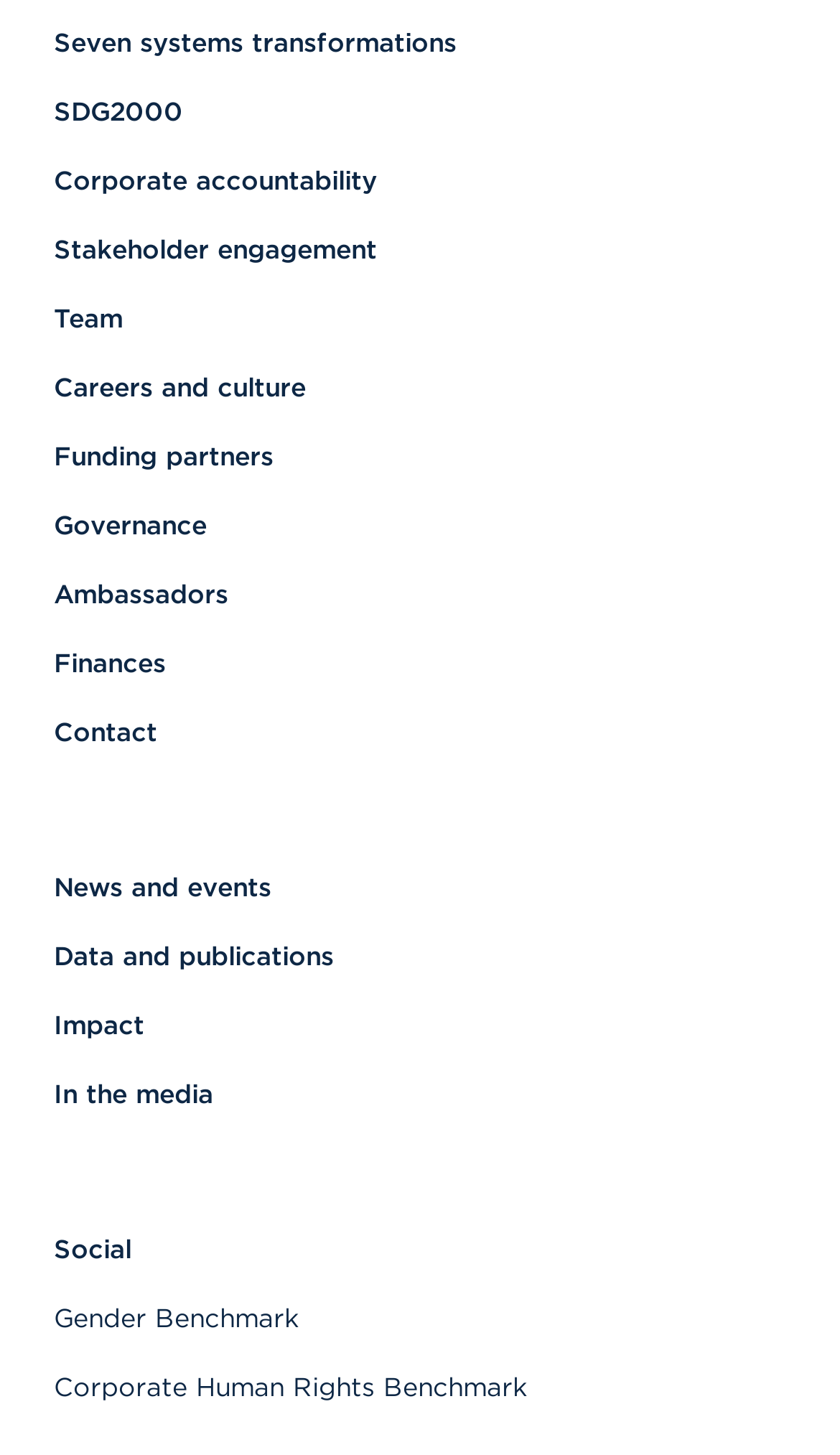Provide the bounding box for the UI element matching this description: "Careers and culture".

[0.064, 0.251, 0.936, 0.281]